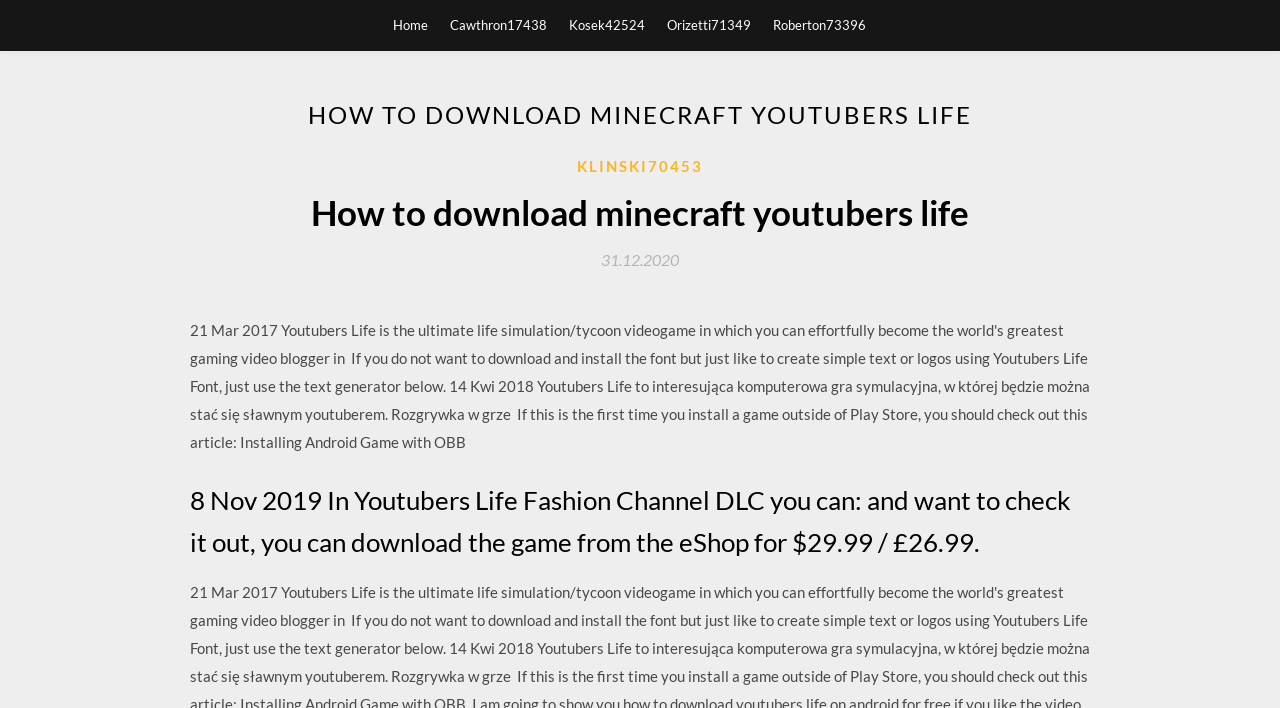What is the name of the DLC mentioned?
Respond to the question with a single word or phrase according to the image.

Fashion Channel DLC